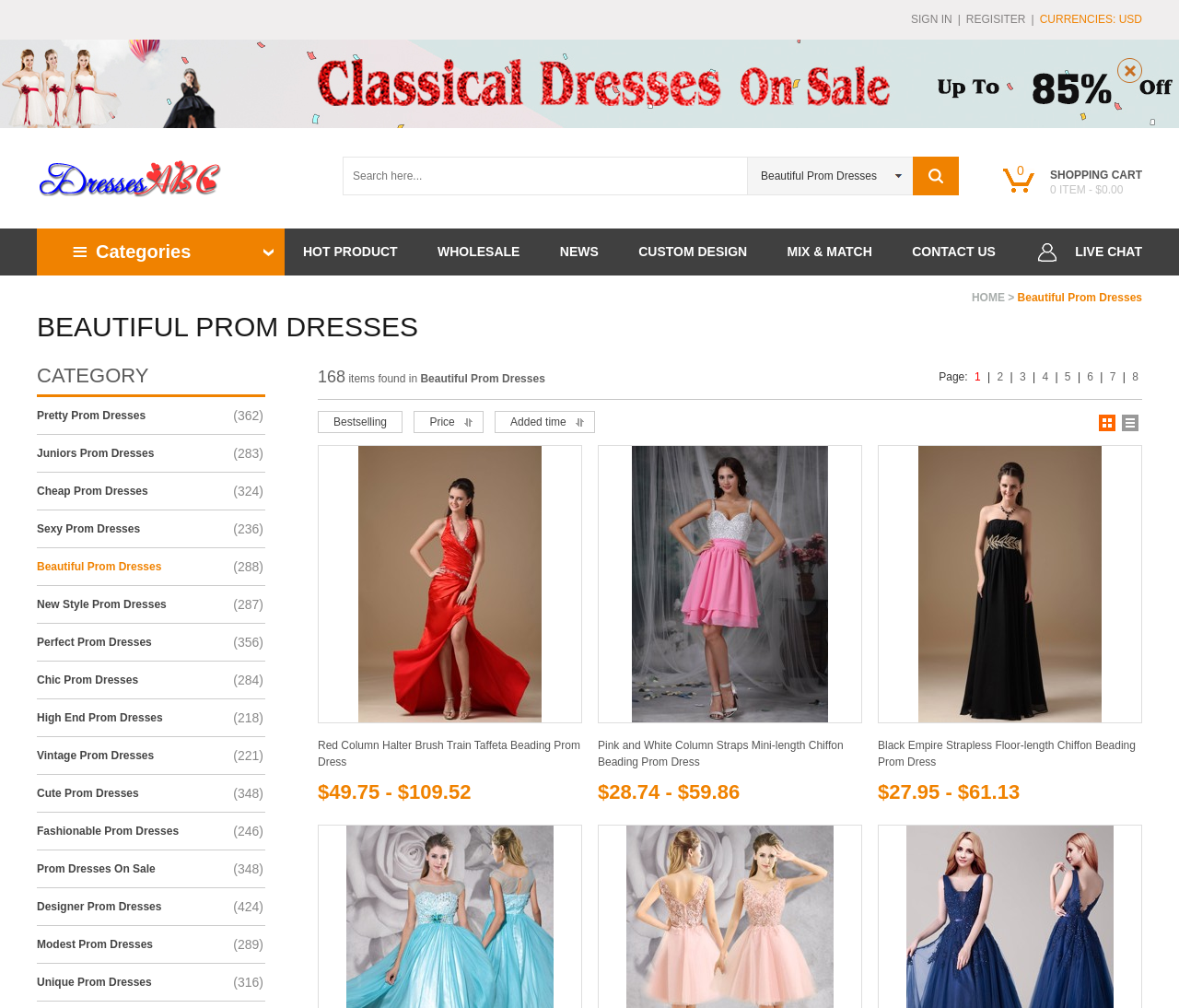What is the name of the first category? From the image, respond with a single word or brief phrase.

Pretty Prom Dresses